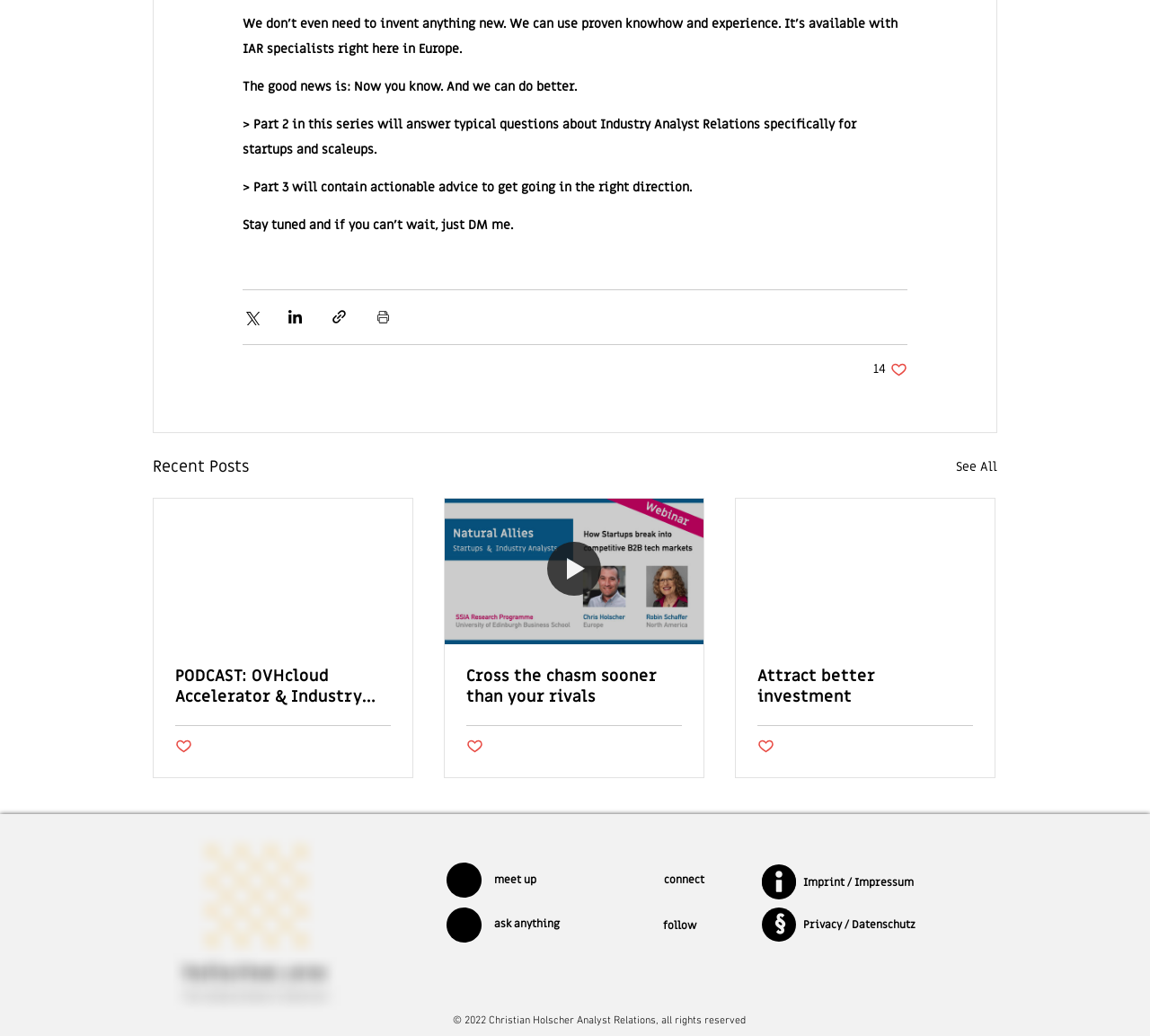Pinpoint the bounding box coordinates for the area that should be clicked to perform the following instruction: "See all recent posts".

[0.831, 0.438, 0.867, 0.463]